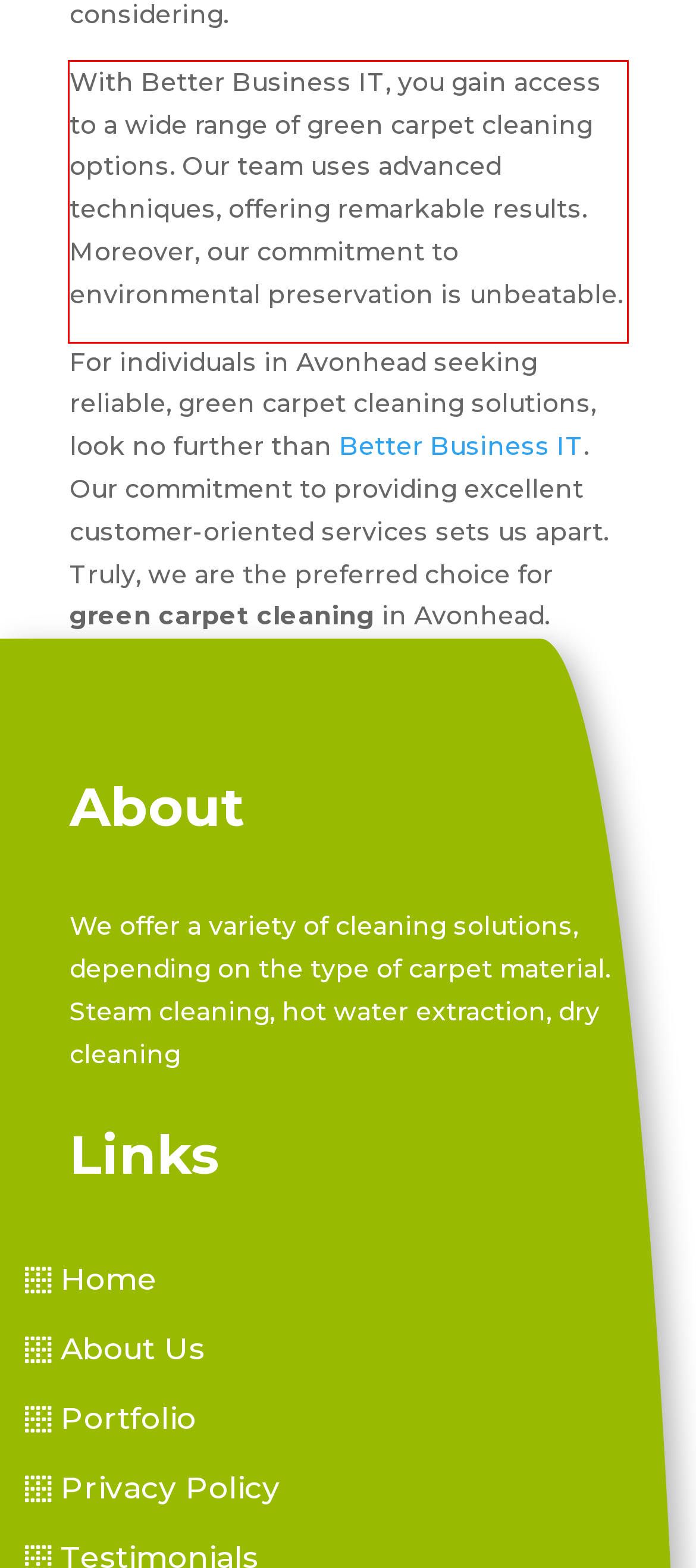Within the screenshot of the webpage, locate the red bounding box and use OCR to identify and provide the text content inside it.

With Better Business IT, you gain access to a wide range of green carpet cleaning options. Our team uses advanced techniques, offering remarkable results. Moreover, our commitment to environmental preservation is unbeatable.